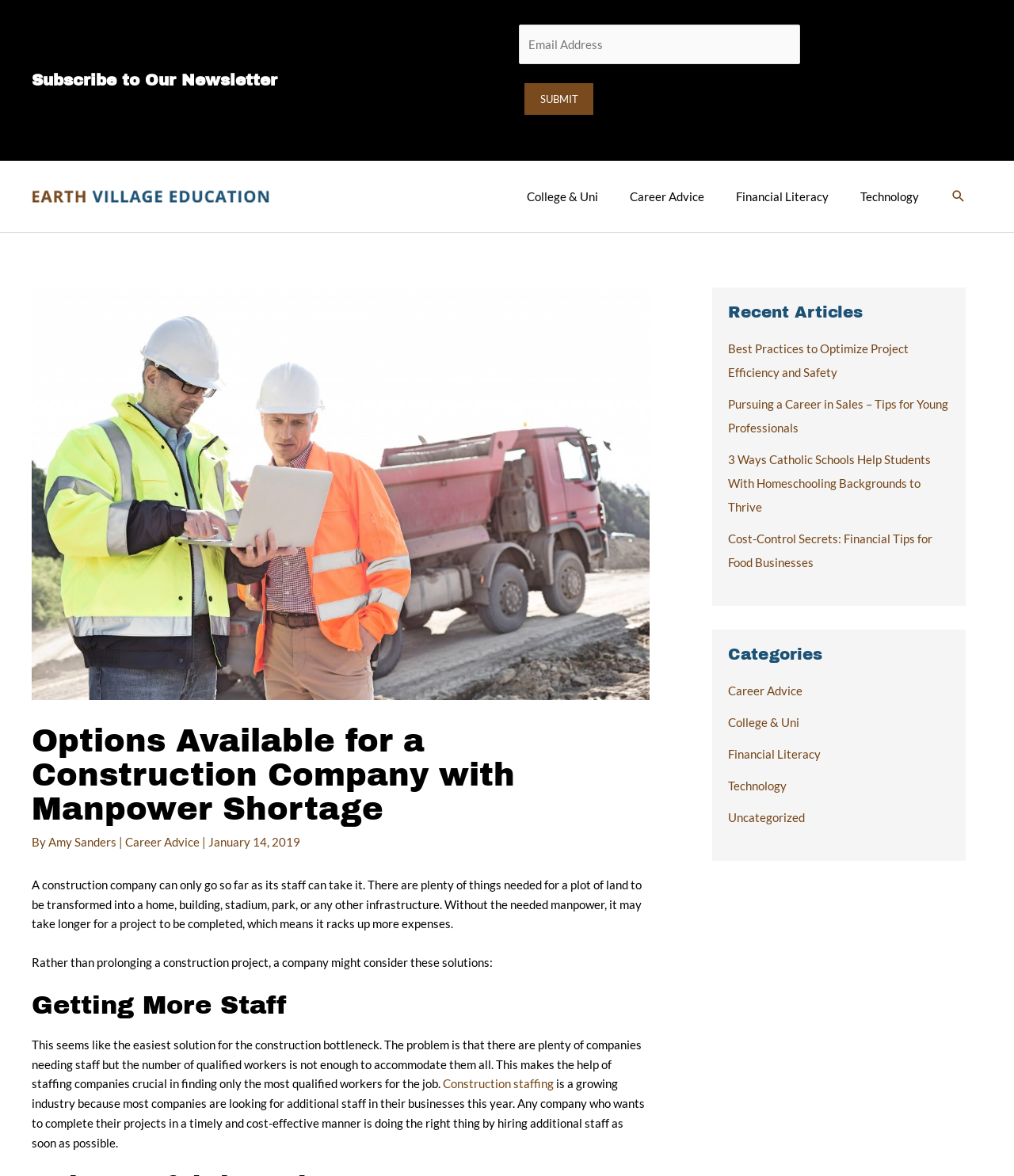Determine the bounding box coordinates of the clickable element to complete this instruction: "Go to the Career Advice category". Provide the coordinates in the format of four float numbers between 0 and 1, [left, top, right, bottom].

[0.718, 0.581, 0.791, 0.593]